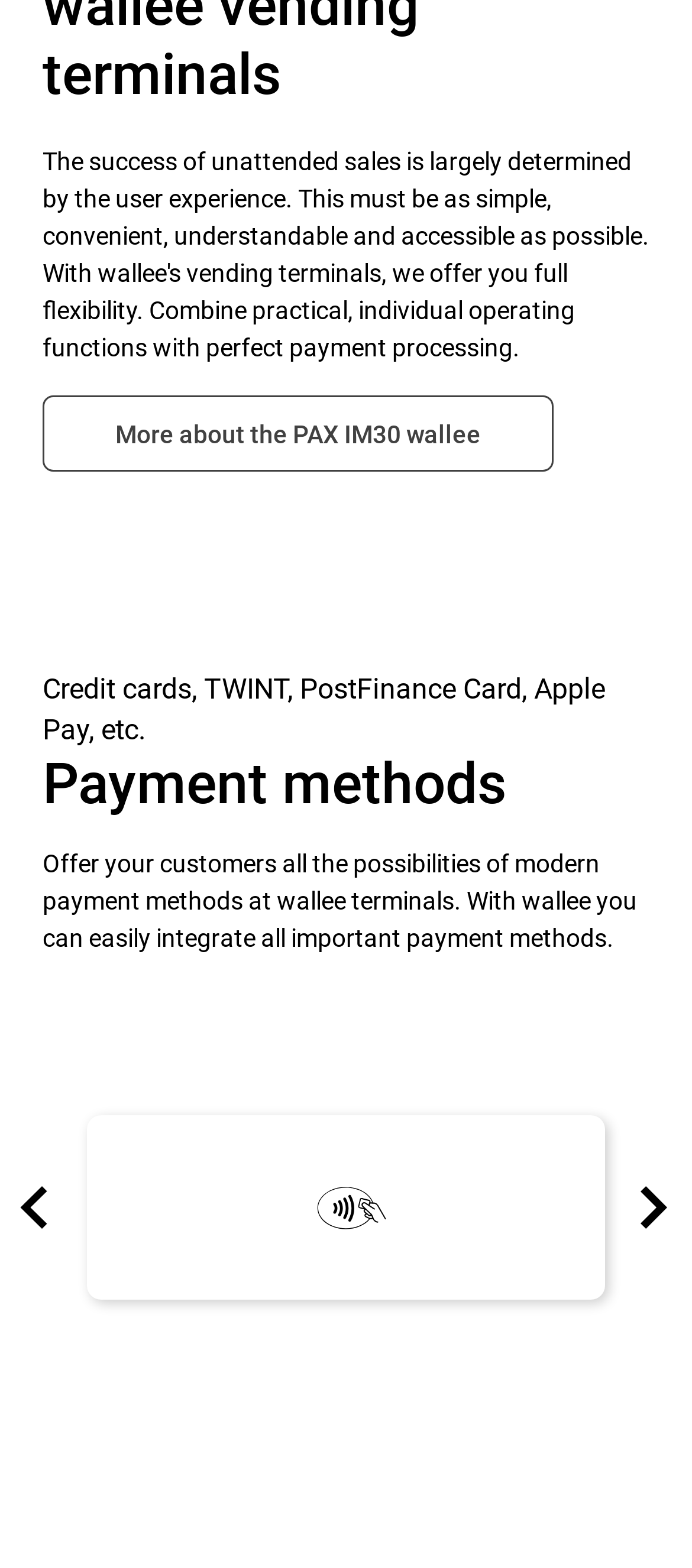Can you show the bounding box coordinates of the region to click on to complete the task described in the instruction: "Go to previous slide"?

[0.018, 0.638, 0.223, 0.901]